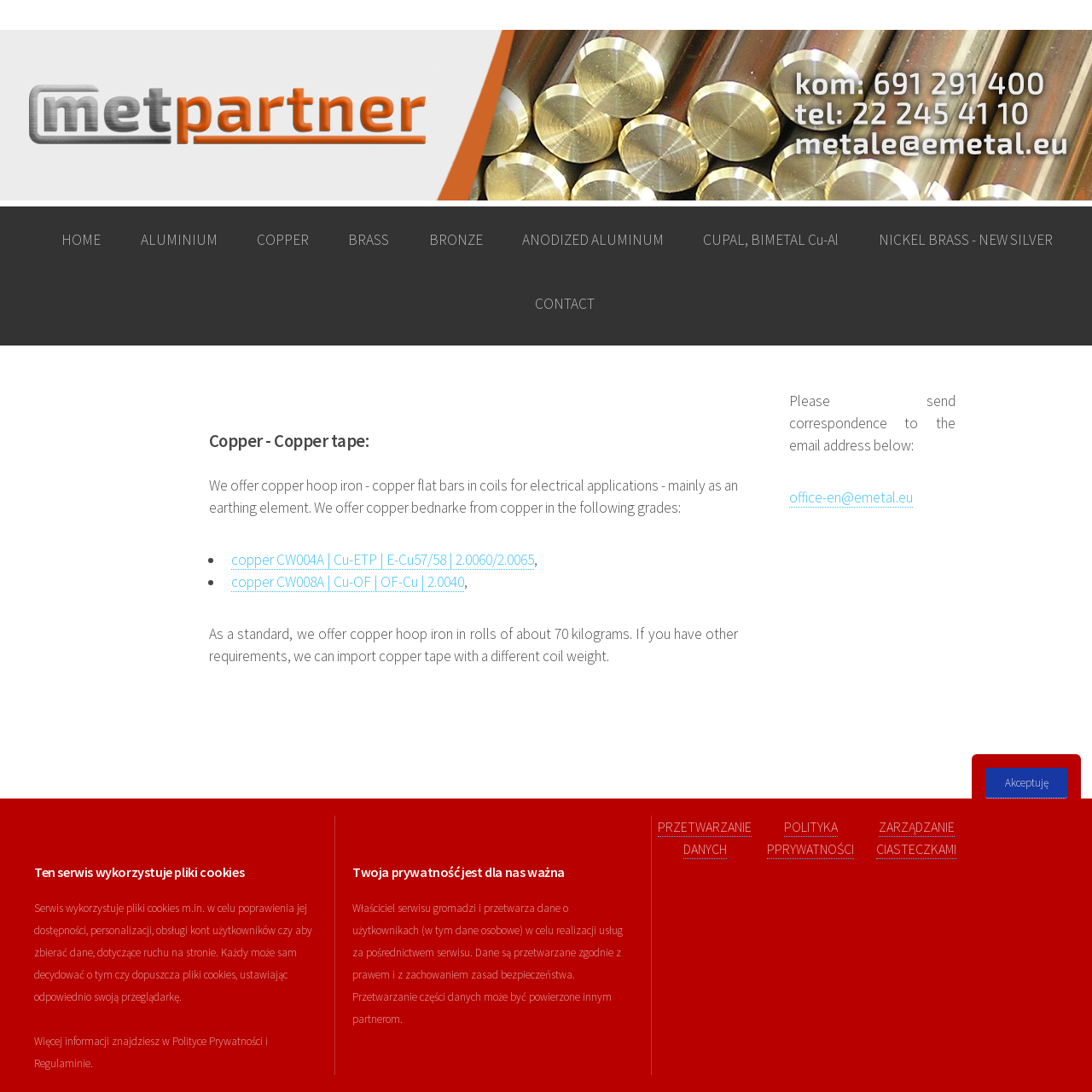How can I contact the website for more information?
Could you answer the question with a detailed and thorough explanation?

The webpage provides an email address 'office-en@emetal.eu' for correspondence, allowing users to send inquiries or requests for more information.